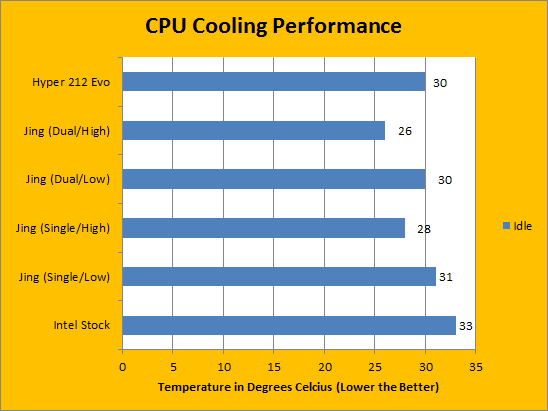Please provide a brief answer to the following inquiry using a single word or phrase:
What is the purpose of the bright yellow background in the graph?

Easy reading